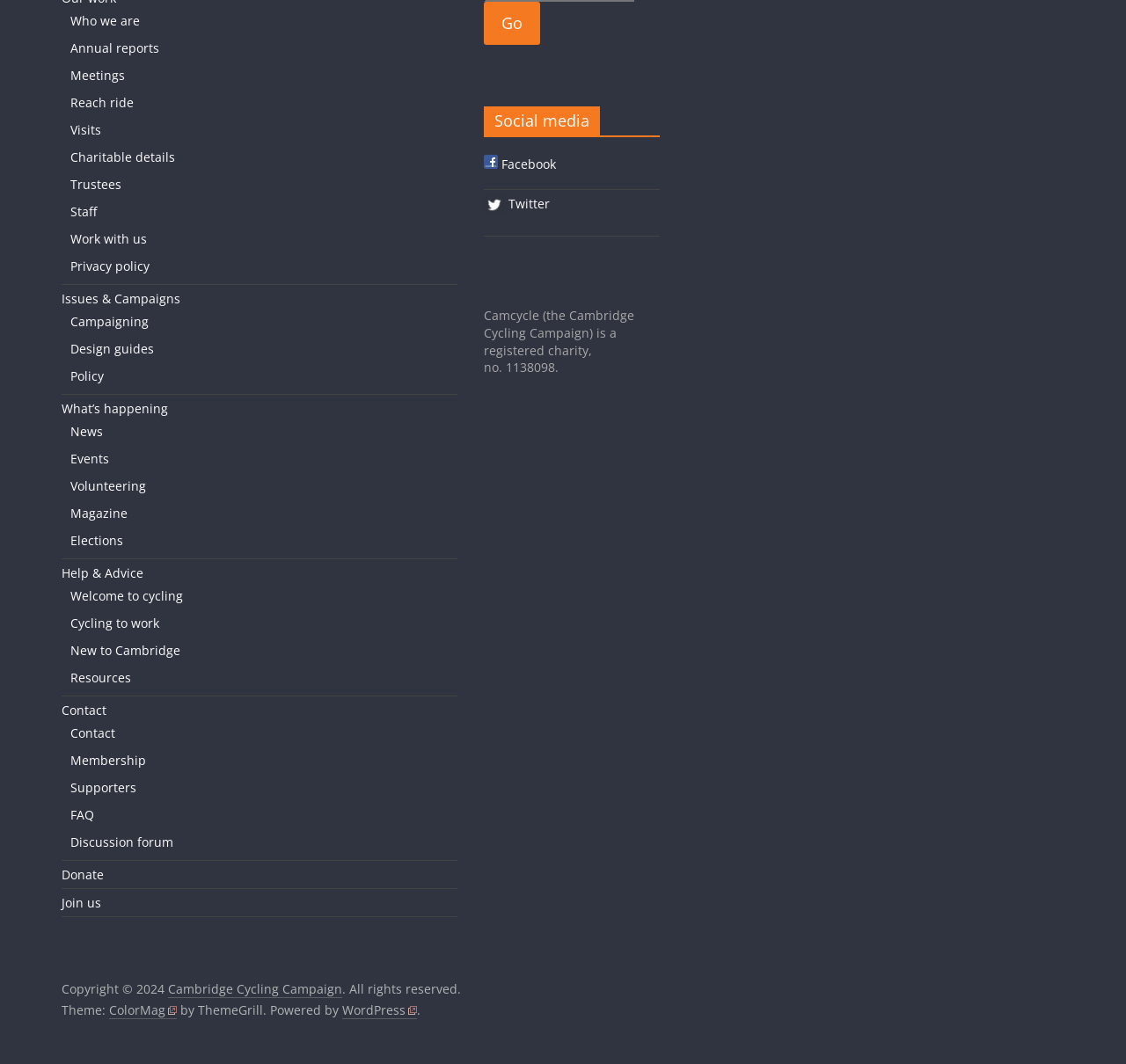Find the bounding box coordinates of the clickable element required to execute the following instruction: "Click Facebook icon". Provide the coordinates as four float numbers between 0 and 1, i.e., [left, top, right, bottom].

[0.43, 0.147, 0.494, 0.162]